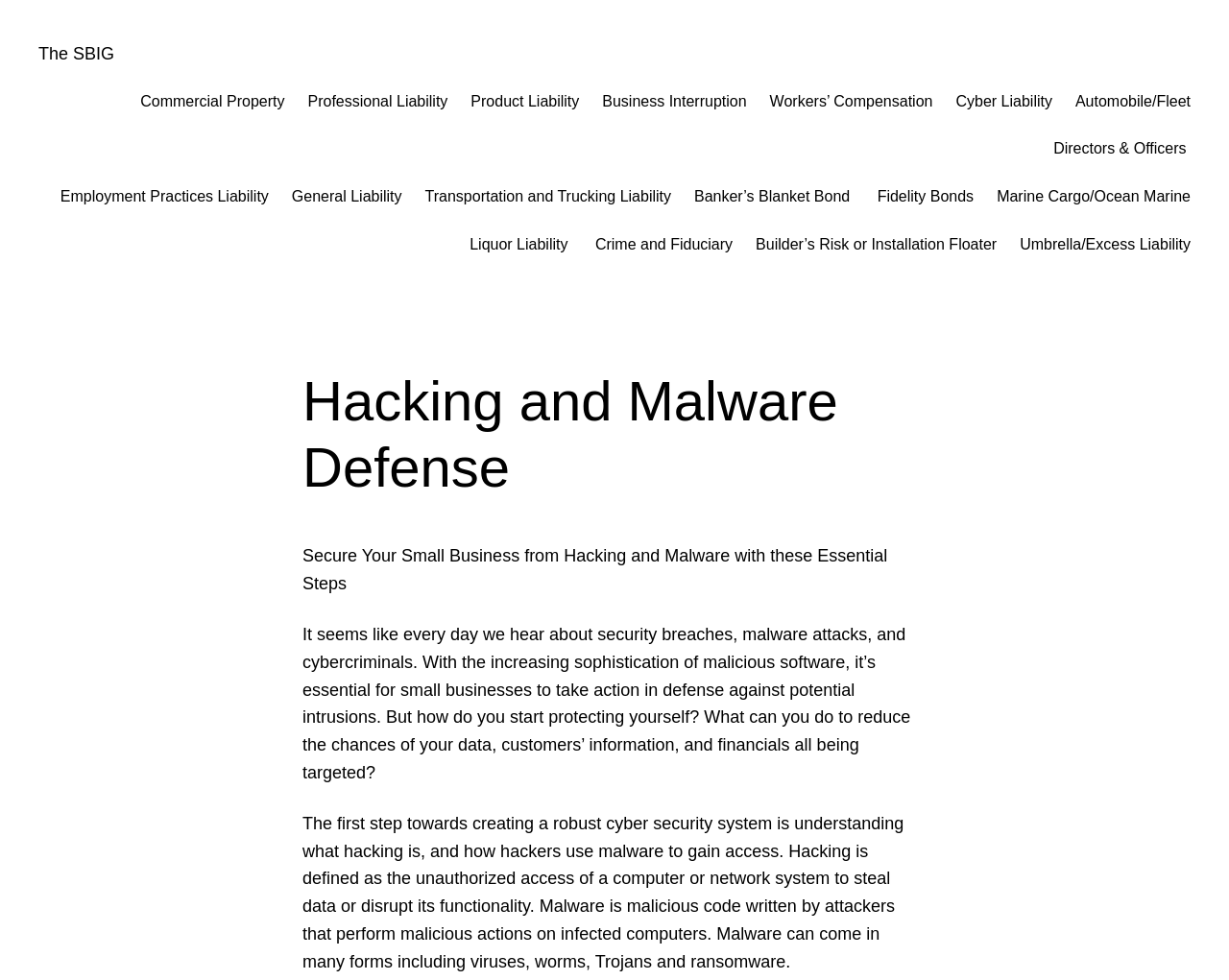What is malware defined as?
Relying on the image, give a concise answer in one word or a brief phrase.

Malicious code written by attackers